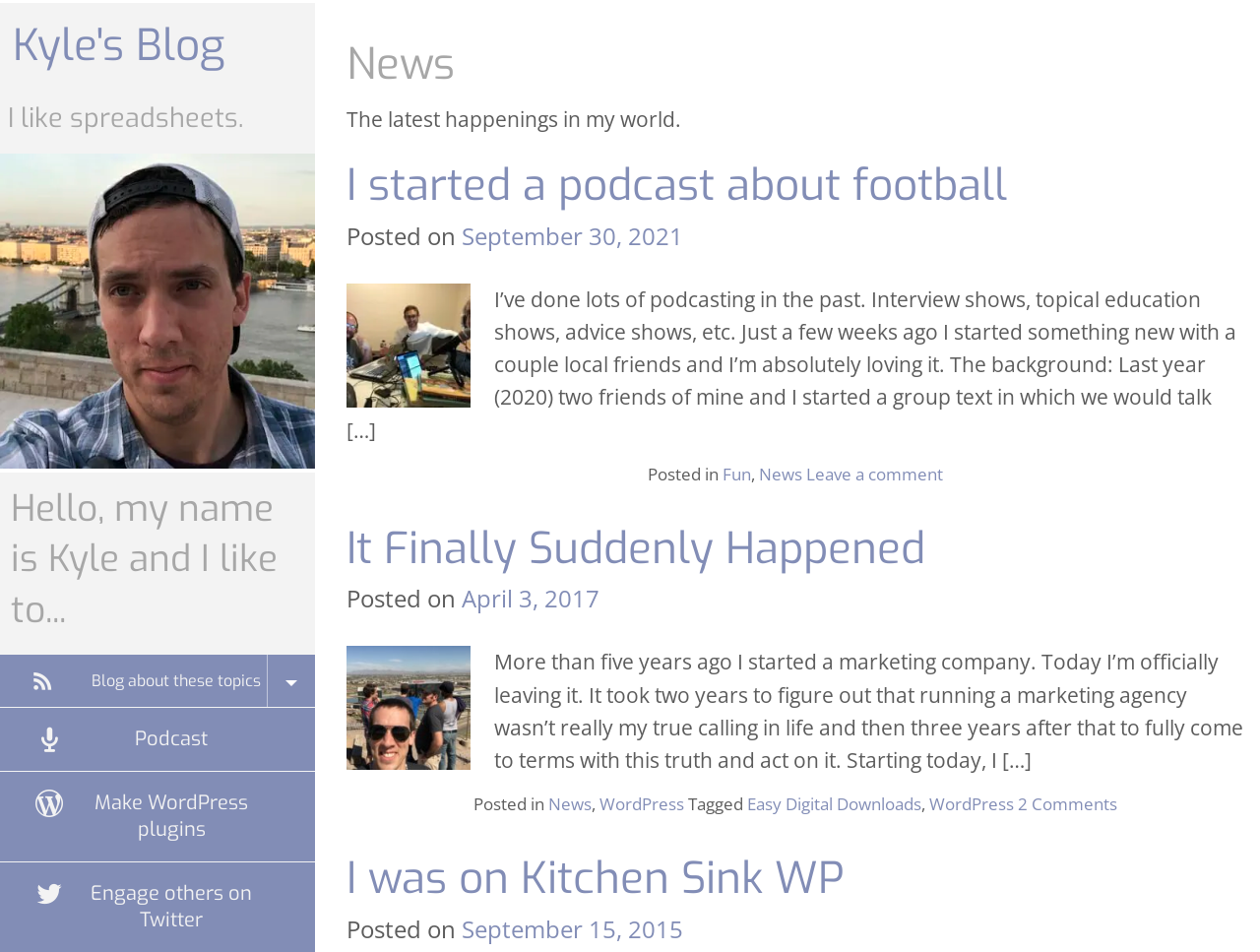What is the topic of the first article?
Utilize the image to construct a detailed and well-explained answer.

The first article on the page has a heading that reads 'I started a podcast about football'. This indicates that the topic of the article is about a podcast related to football.